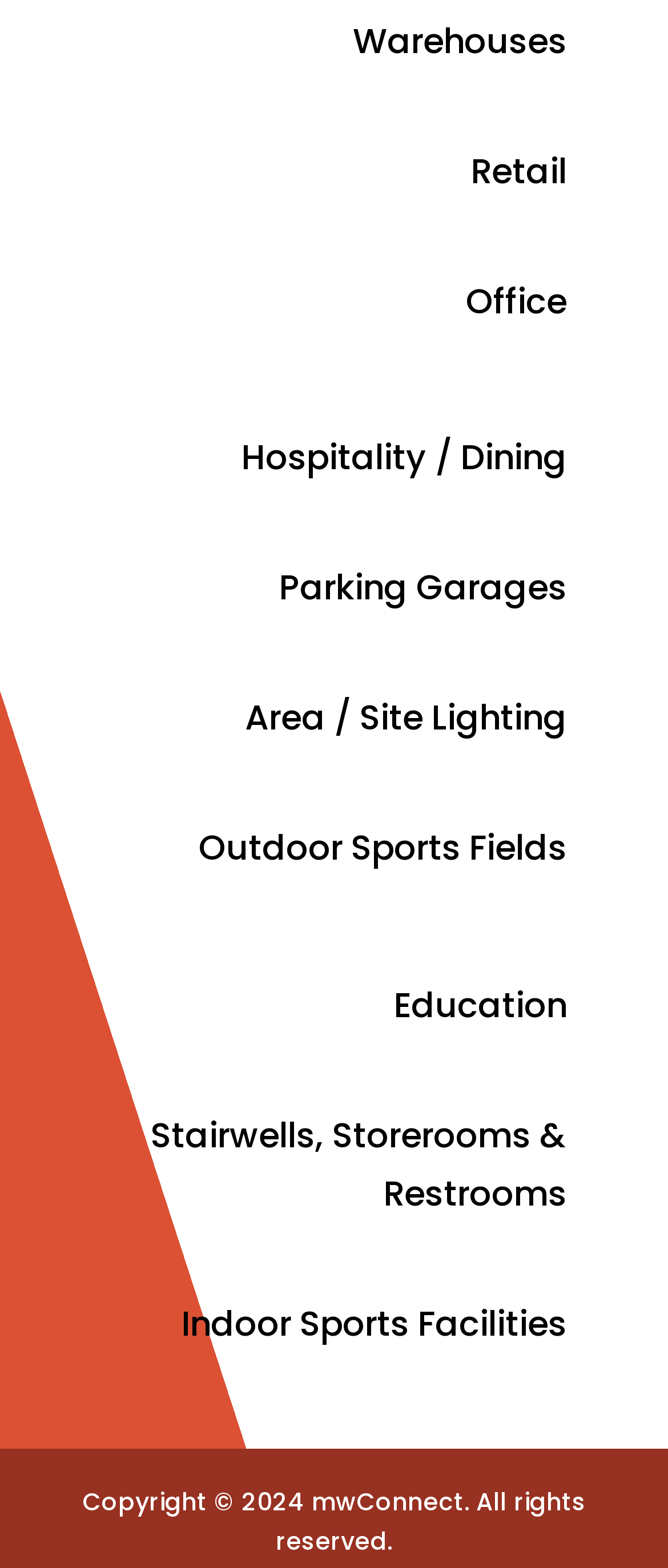Provide your answer in a single word or phrase: 
What is the company name associated with the copyright?

mwConnect